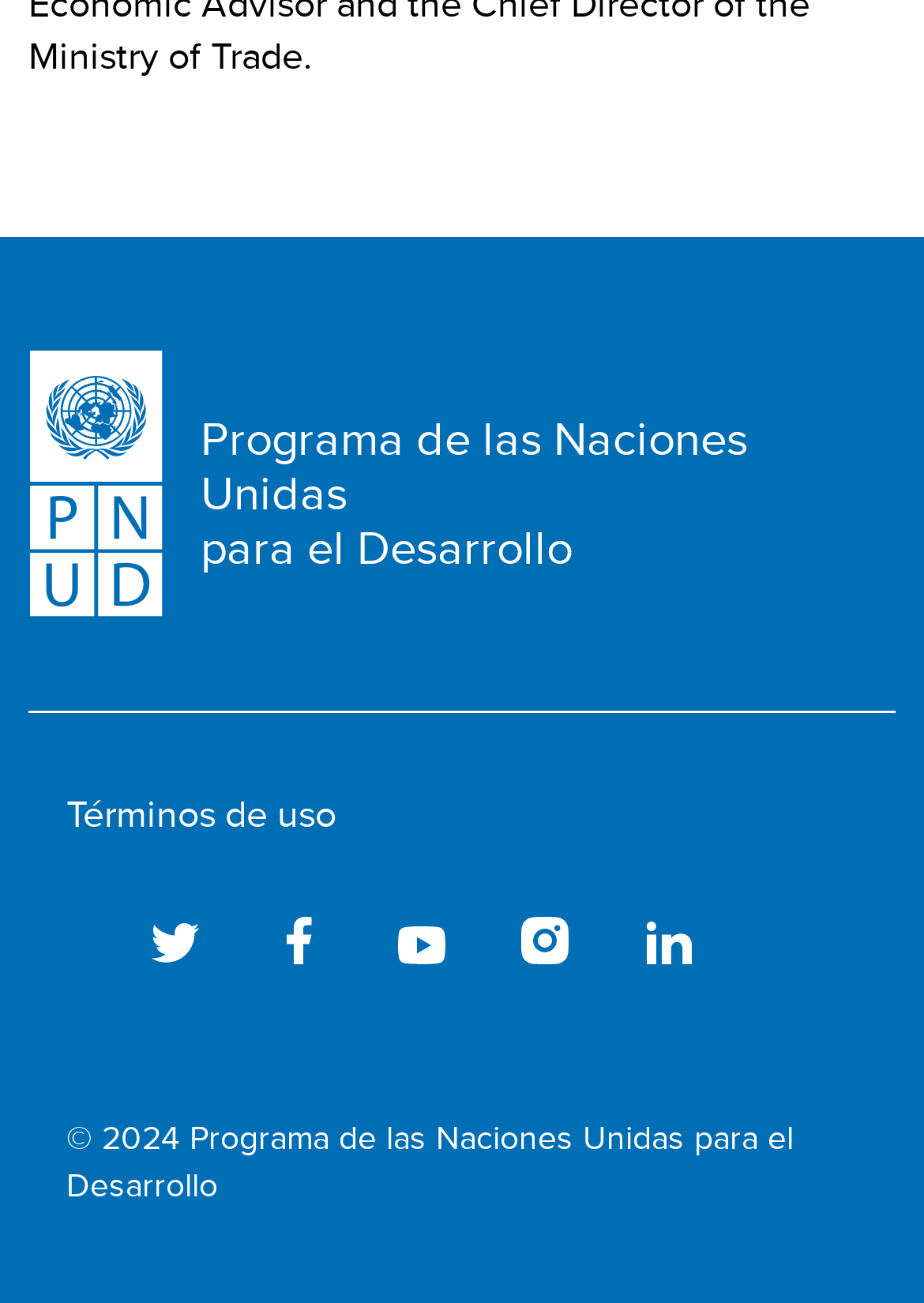What is the purpose of the 'Términos de uso' link?
Refer to the image and answer the question using a single word or phrase.

Terms of use